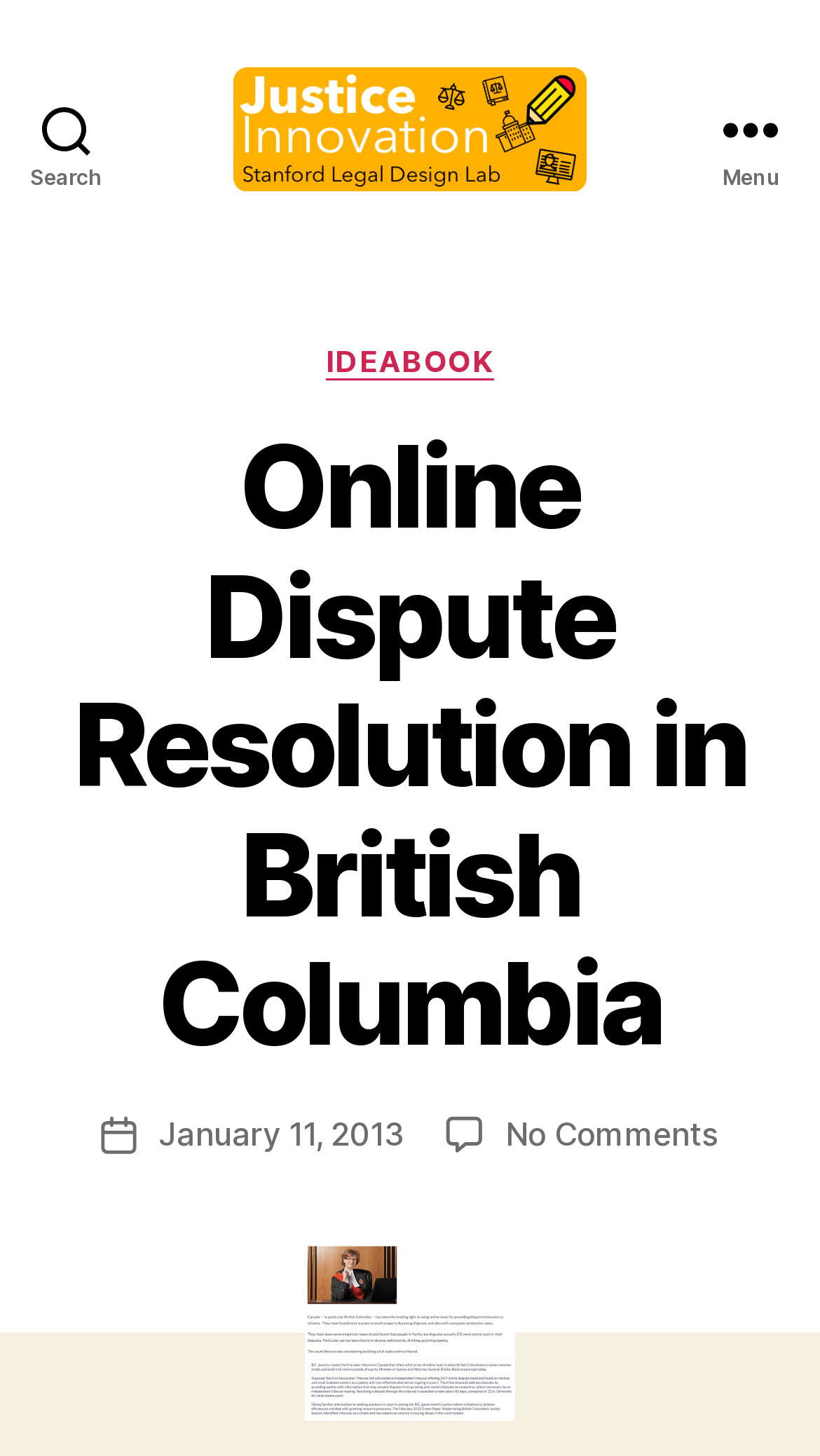Produce an elaborate caption capturing the essence of the webpage.

The webpage is about online dispute resolution in British Columbia, with a focus on justice innovation. At the top left, there is a search button. Next to it, there is a link to "Justice Innovation" accompanied by an image with the same name. On the top right, there is a menu button.

When the menu button is expanded, a header section appears below it, taking up most of the page's width. This section contains several elements, including a "Categories" label, a link to "IDEABOOK", and a heading that reads "Online Dispute Resolution in British Columbia". This heading spans most of the page's width.

Below the heading, there is a section with information about the post's author and date. The author's name, "Margaret", is provided as a link, along with the post date, "January 11, 2013". There is also a link to "No Comments on Online Dispute Resolution in British Columbia".

At the bottom of the page, there is a figure that takes up the full width of the page.